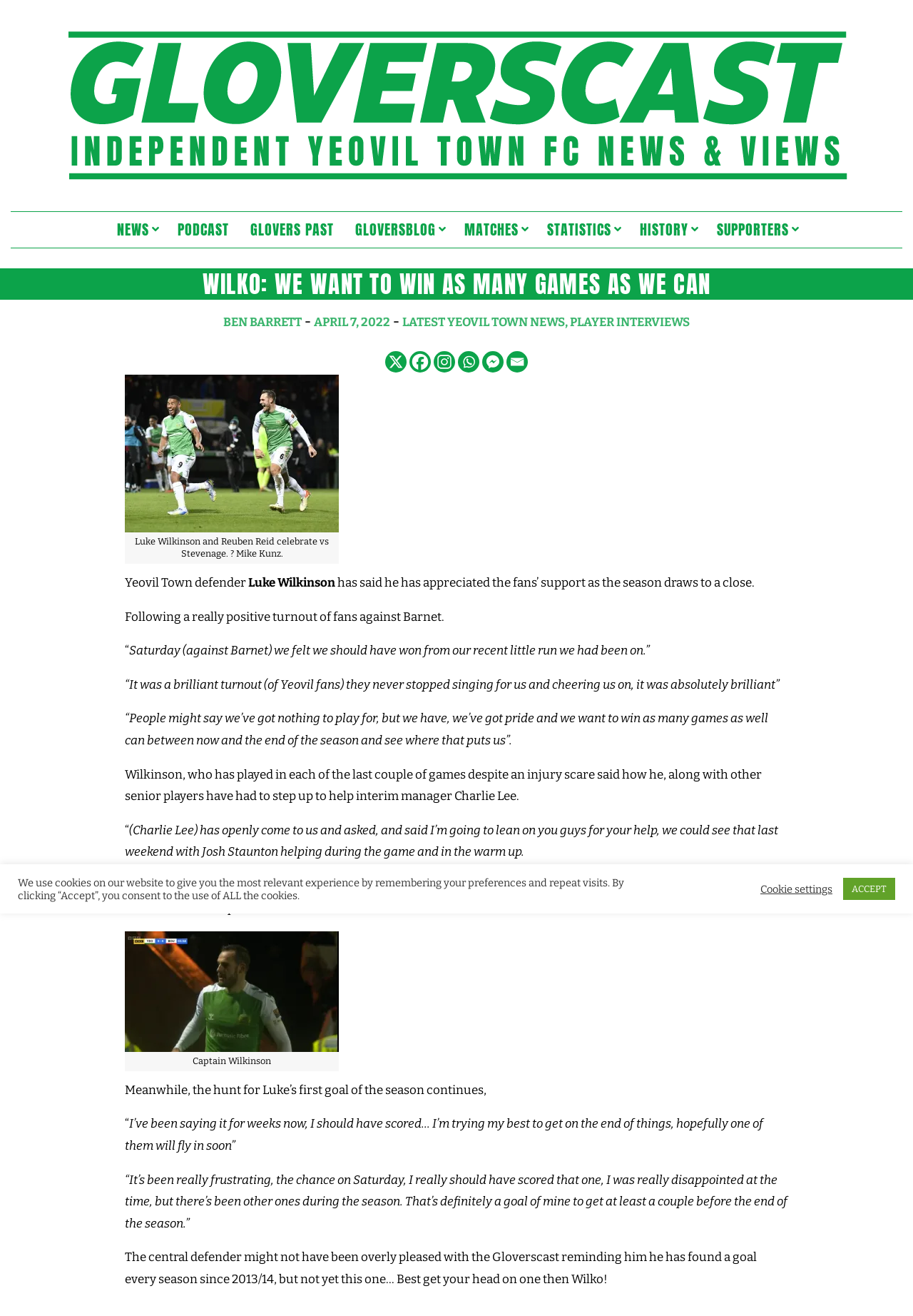Find and provide the bounding box coordinates for the UI element described here: "aria-label="Whatsapp" title="Whatsapp"". The coordinates should be given as four float numbers between 0 and 1: [left, top, right, bottom].

[0.502, 0.267, 0.525, 0.283]